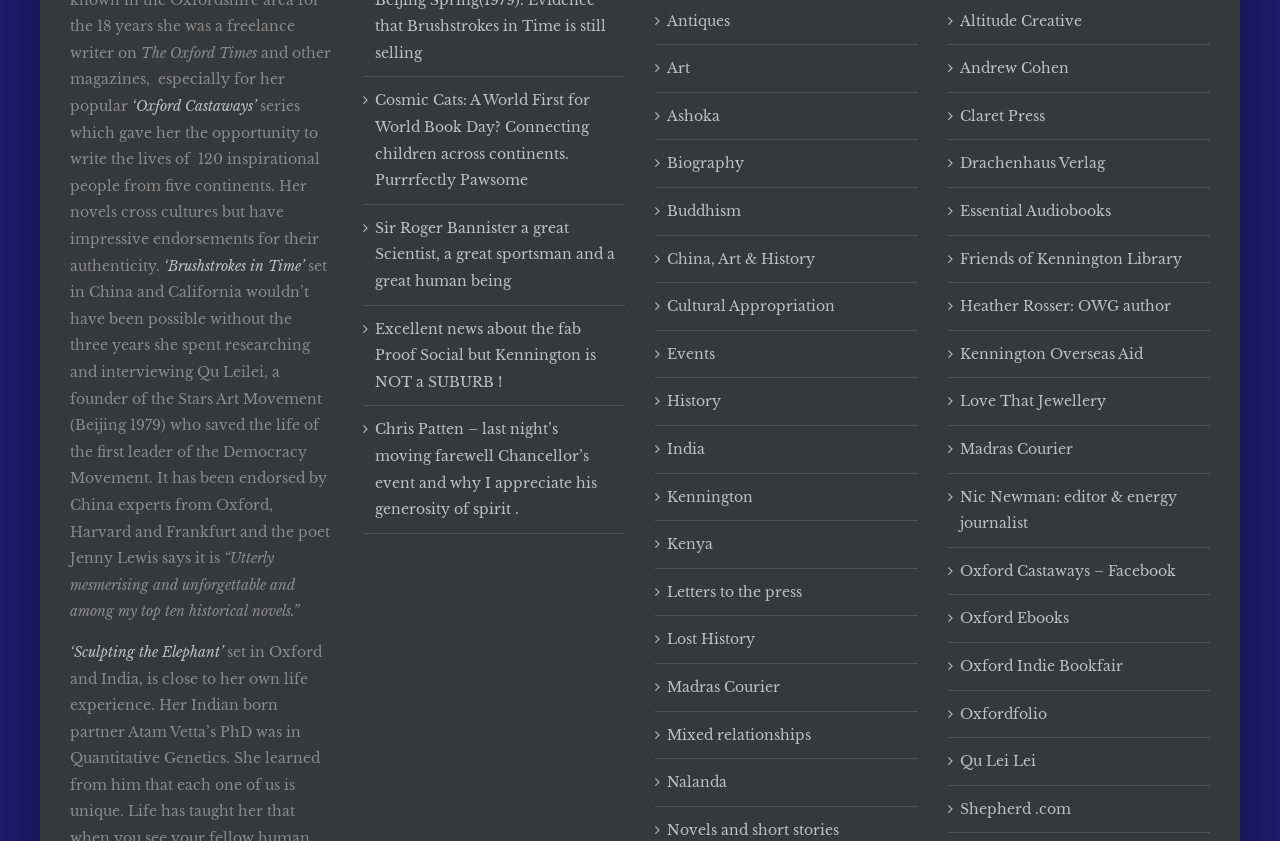What is the topic of the book 'Brushstrokes in Time'?
Answer the question with a detailed and thorough explanation.

According to the webpage, the book 'Brushstrokes in Time' is set in China and California. The webpage also mentions that the book was possible due to the author's research and interviewing Qu Leilei, a founder of the Stars Art Movement in Beijing.